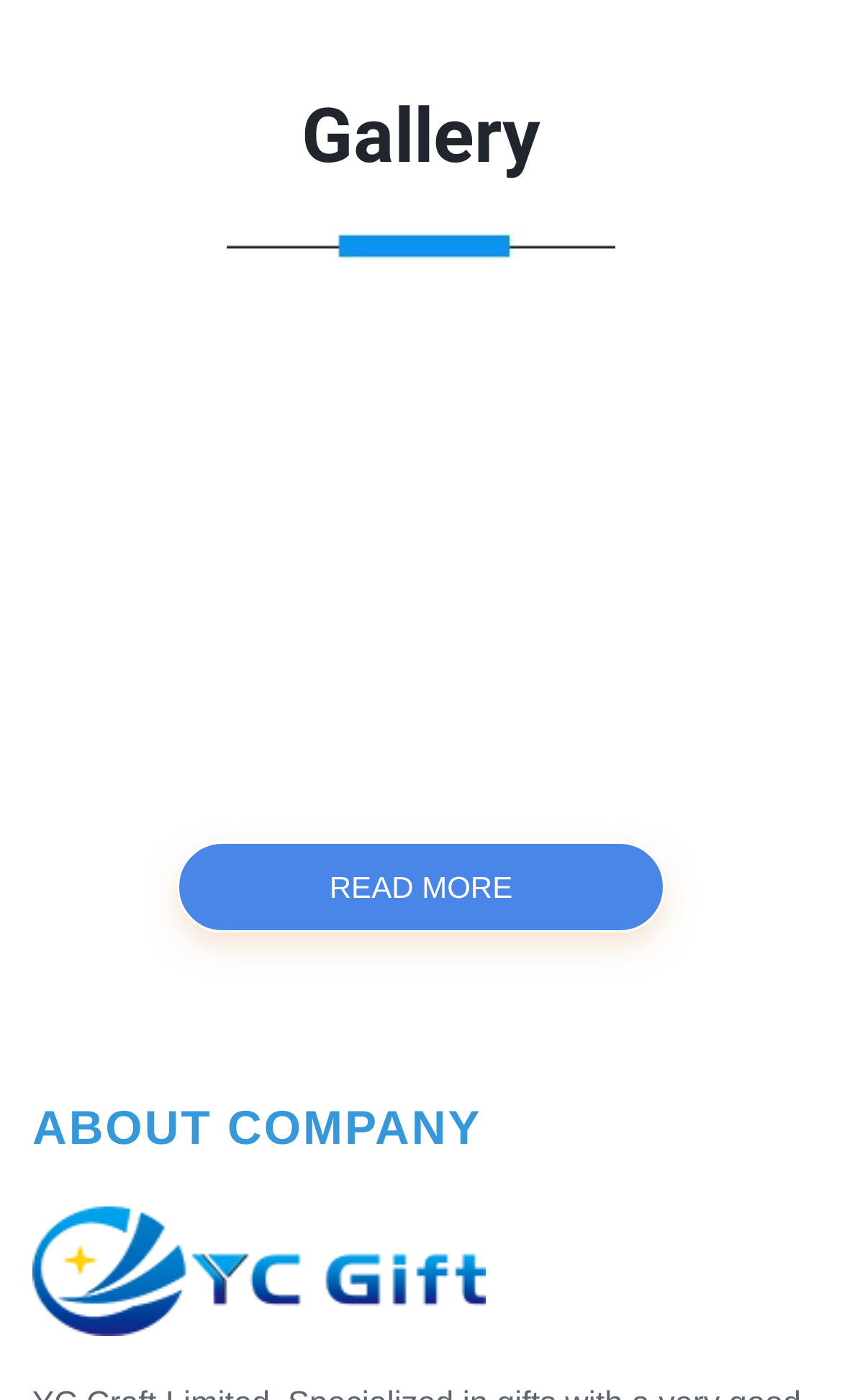Please give a one-word or short phrase response to the following question: 
How many links are on the webpage?

20